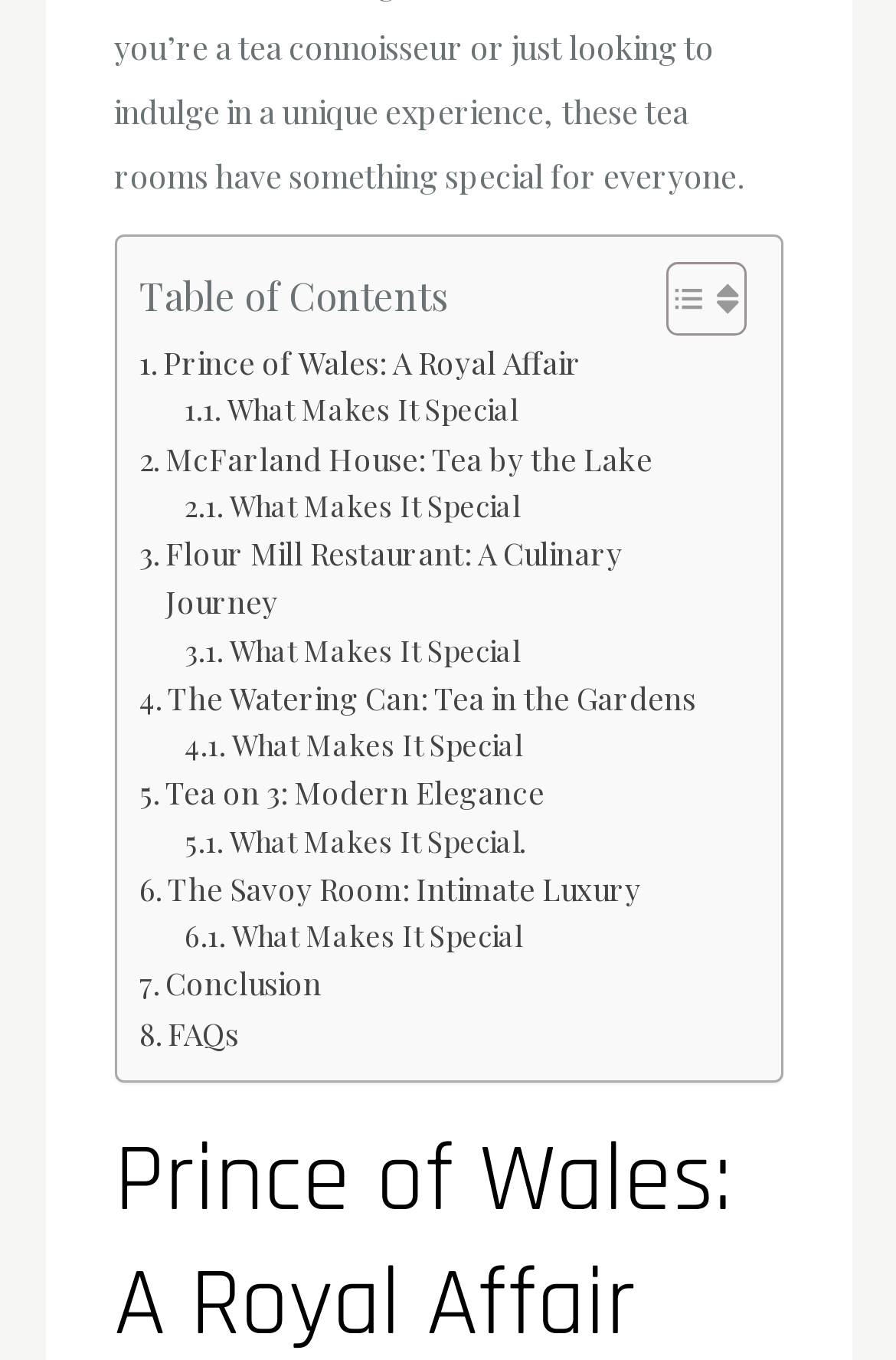Please determine the bounding box coordinates of the element to click in order to execute the following instruction: "Learn about McFarland House: Tea by the Lake". The coordinates should be four float numbers between 0 and 1, specified as [left, top, right, bottom].

[0.155, 0.319, 0.729, 0.355]